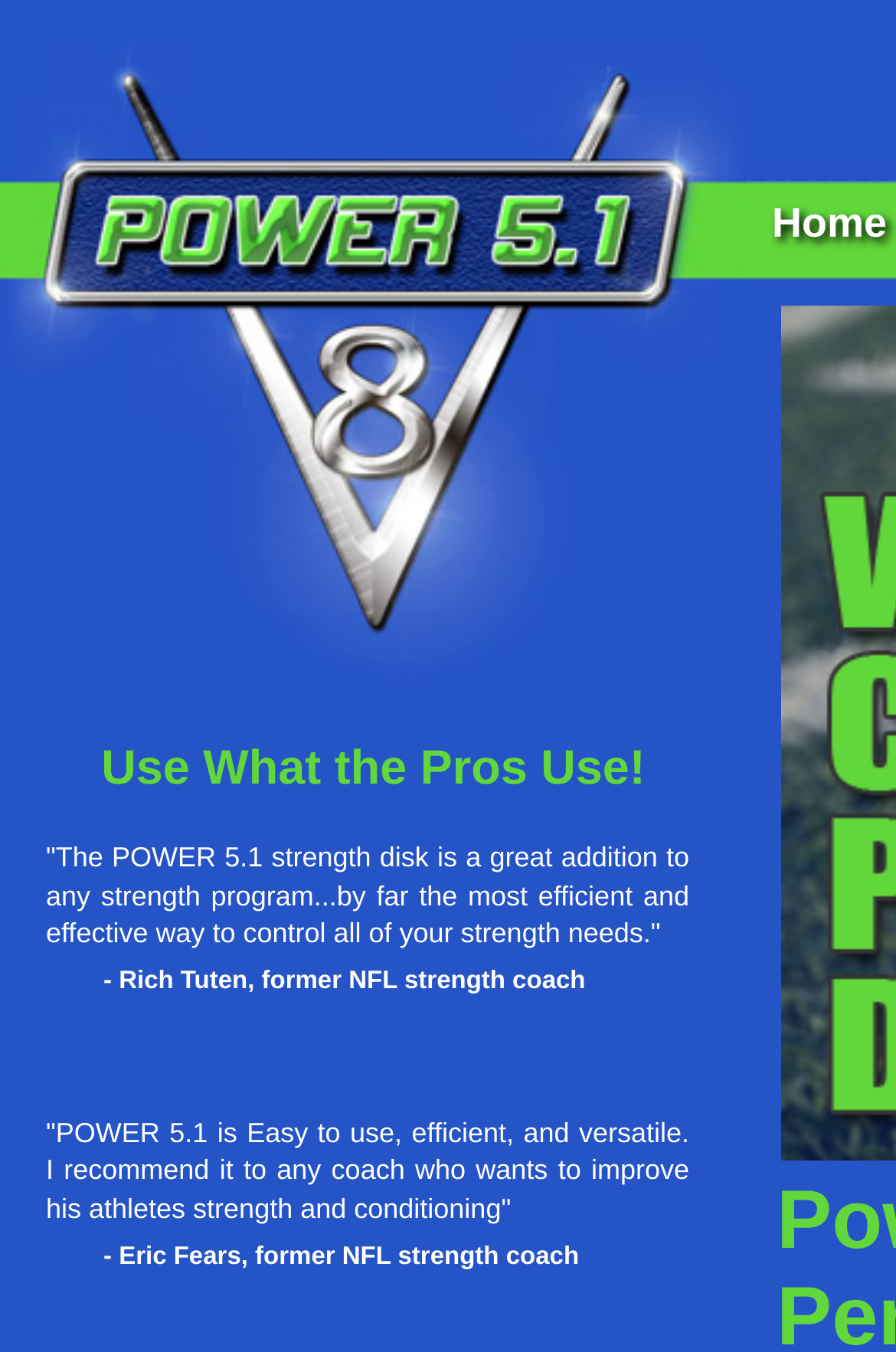Determine the heading of the webpage and extract its text content.

Power 5.1 Strength Training and Personal Fitness Software